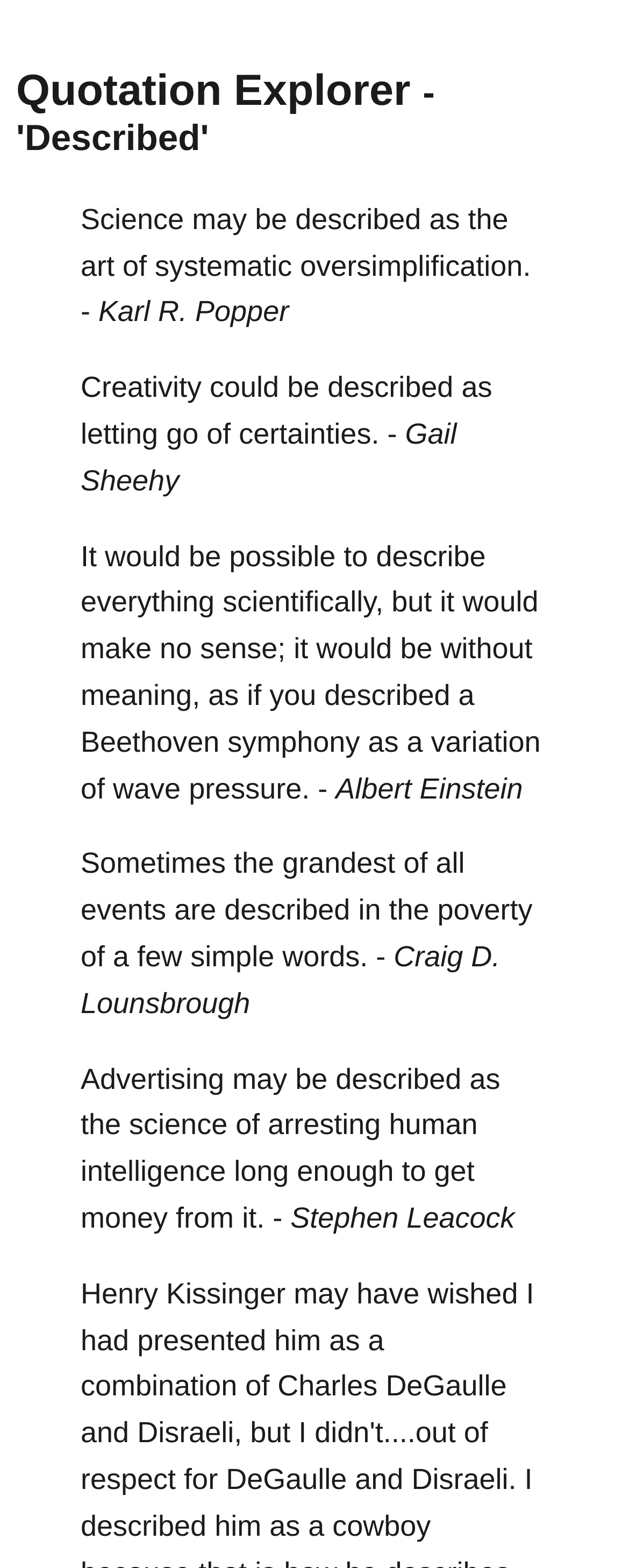What is the theme of the quotes on this webpage?
Look at the screenshot and respond with one word or a short phrase.

Description